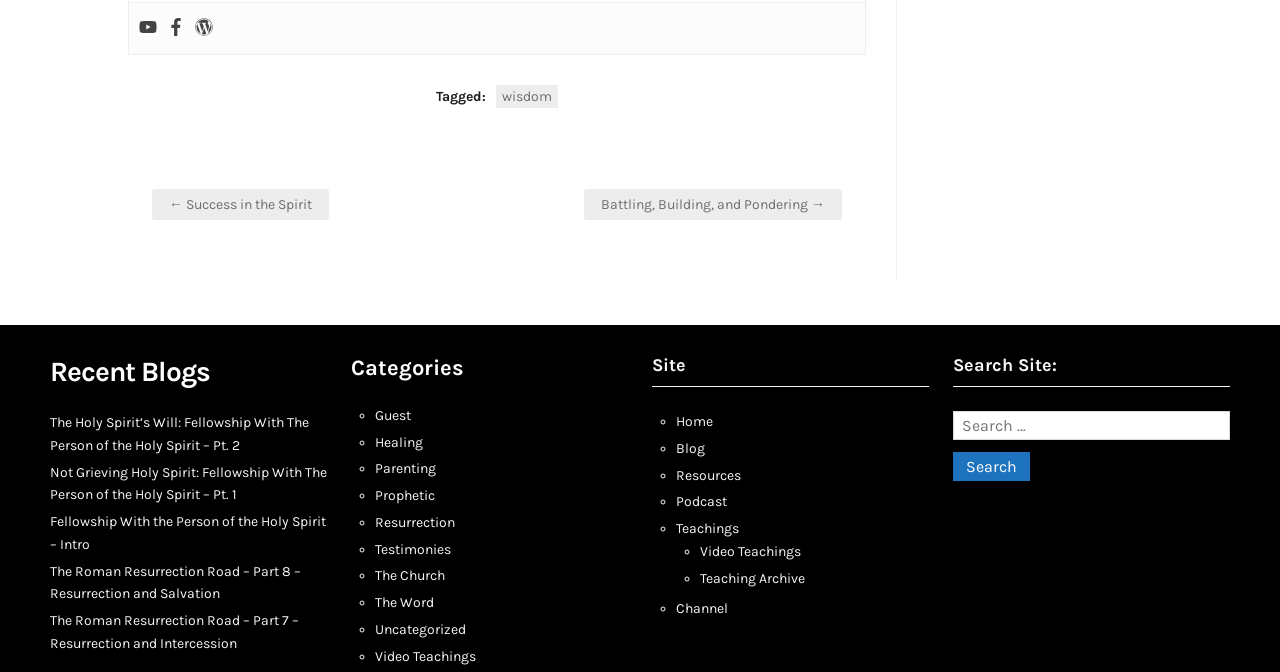Locate the bounding box coordinates of the item that should be clicked to fulfill the instruction: "Click on the 'Youtube' link".

[0.109, 0.026, 0.123, 0.057]